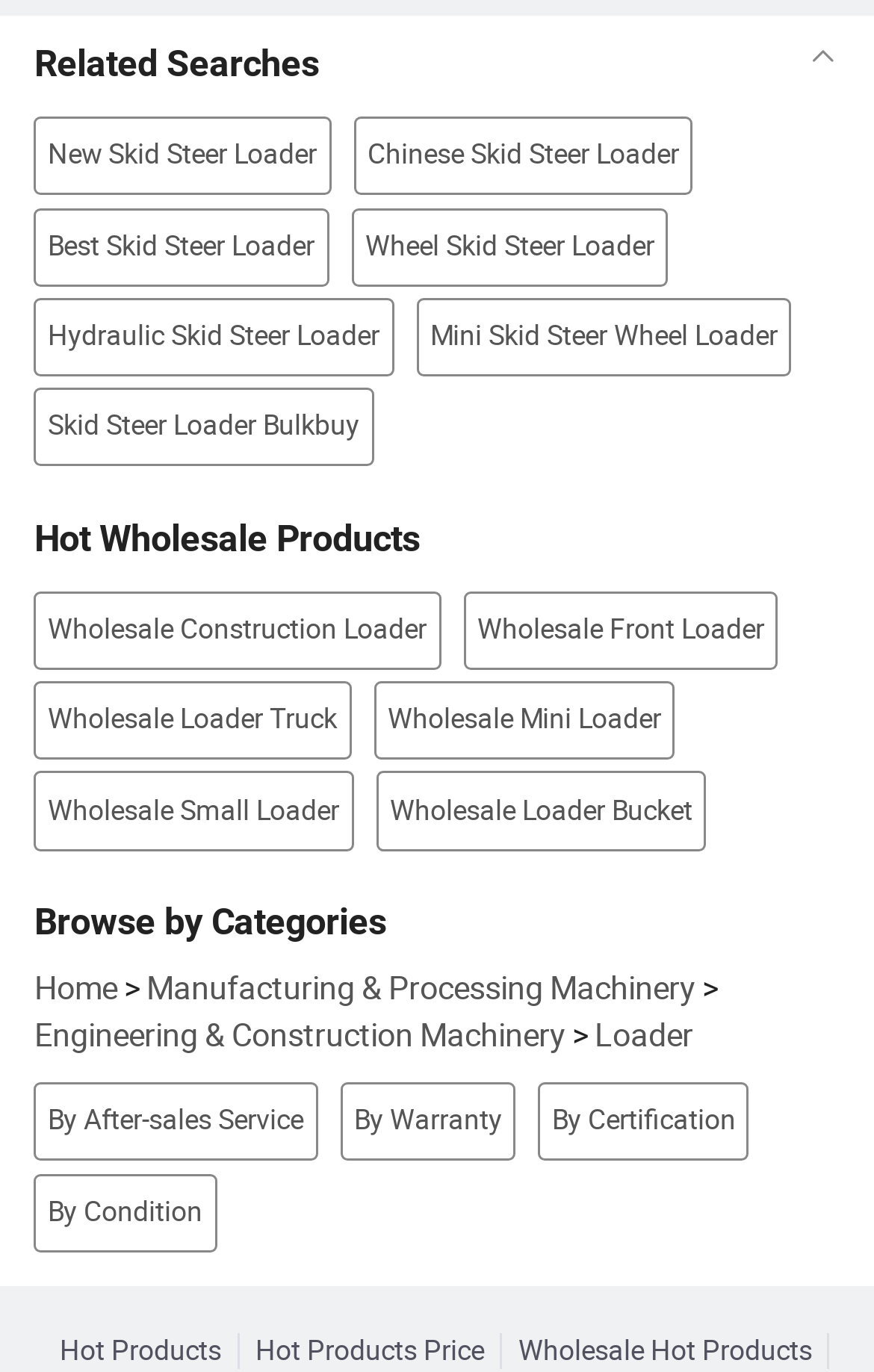Please answer the following query using a single word or phrase: 
How many links are under 'Hot Wholesale Products'?

5